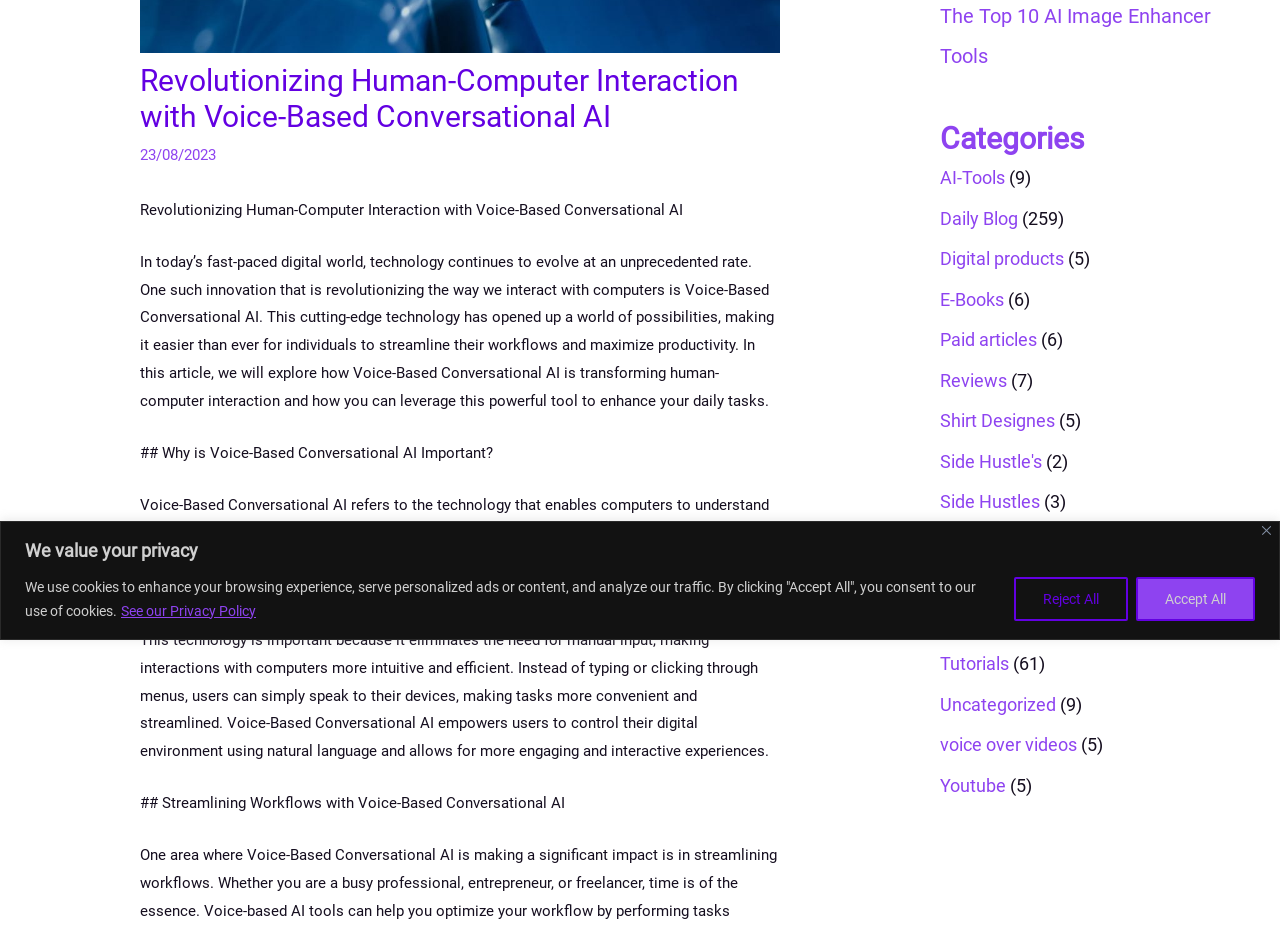Using the provided element description: "Reject All", determine the bounding box coordinates of the corresponding UI element in the screenshot.

[0.792, 0.622, 0.881, 0.669]